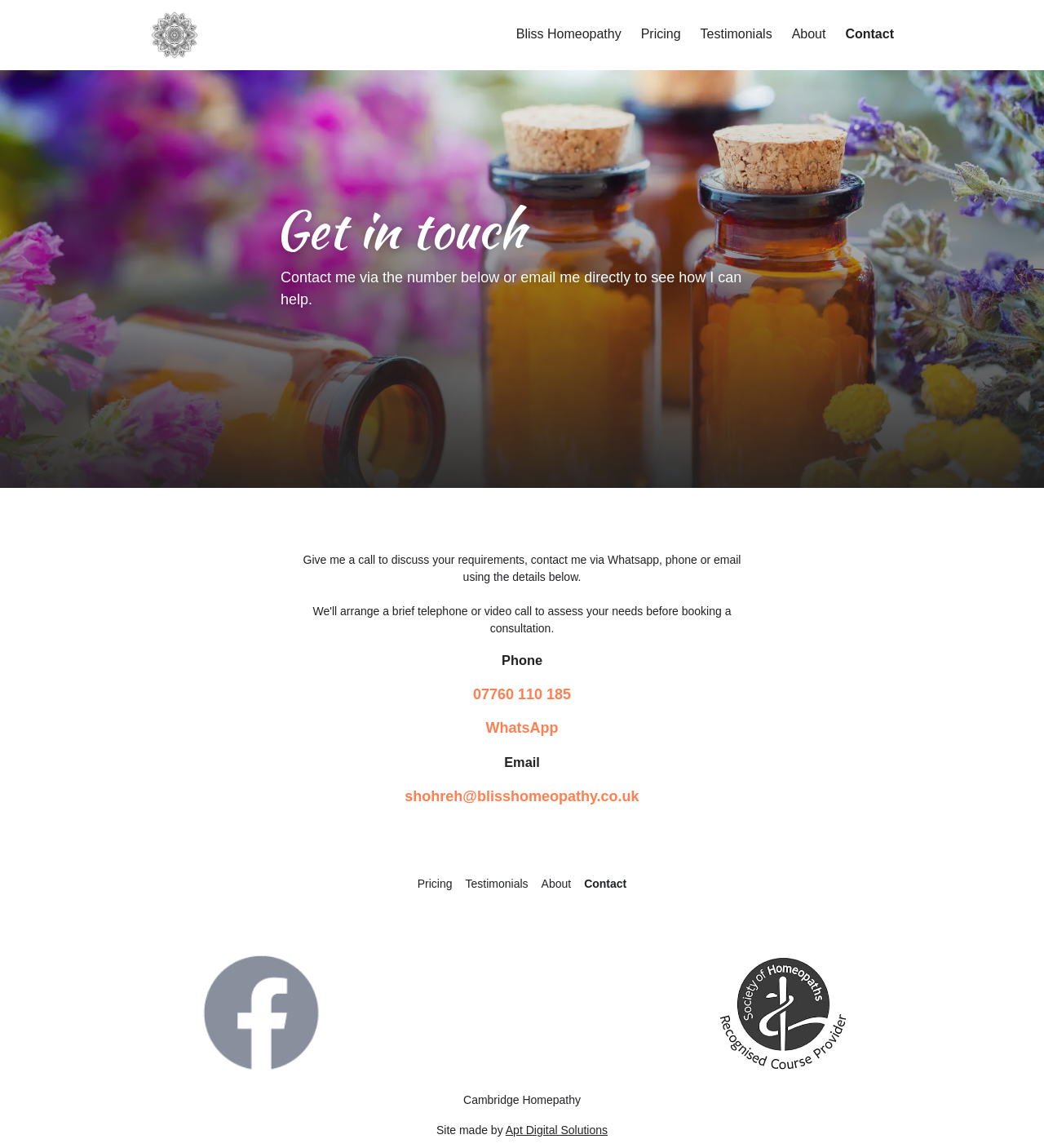Examine the image carefully and respond to the question with a detailed answer: 
What is the name of the homeopathy service?

The name of the homeopathy service can be found in the heading element at the top of the webpage, which reads 'Bliss Homeopathy'. This is also confirmed by the link with the same text, which is likely the logo of the service.